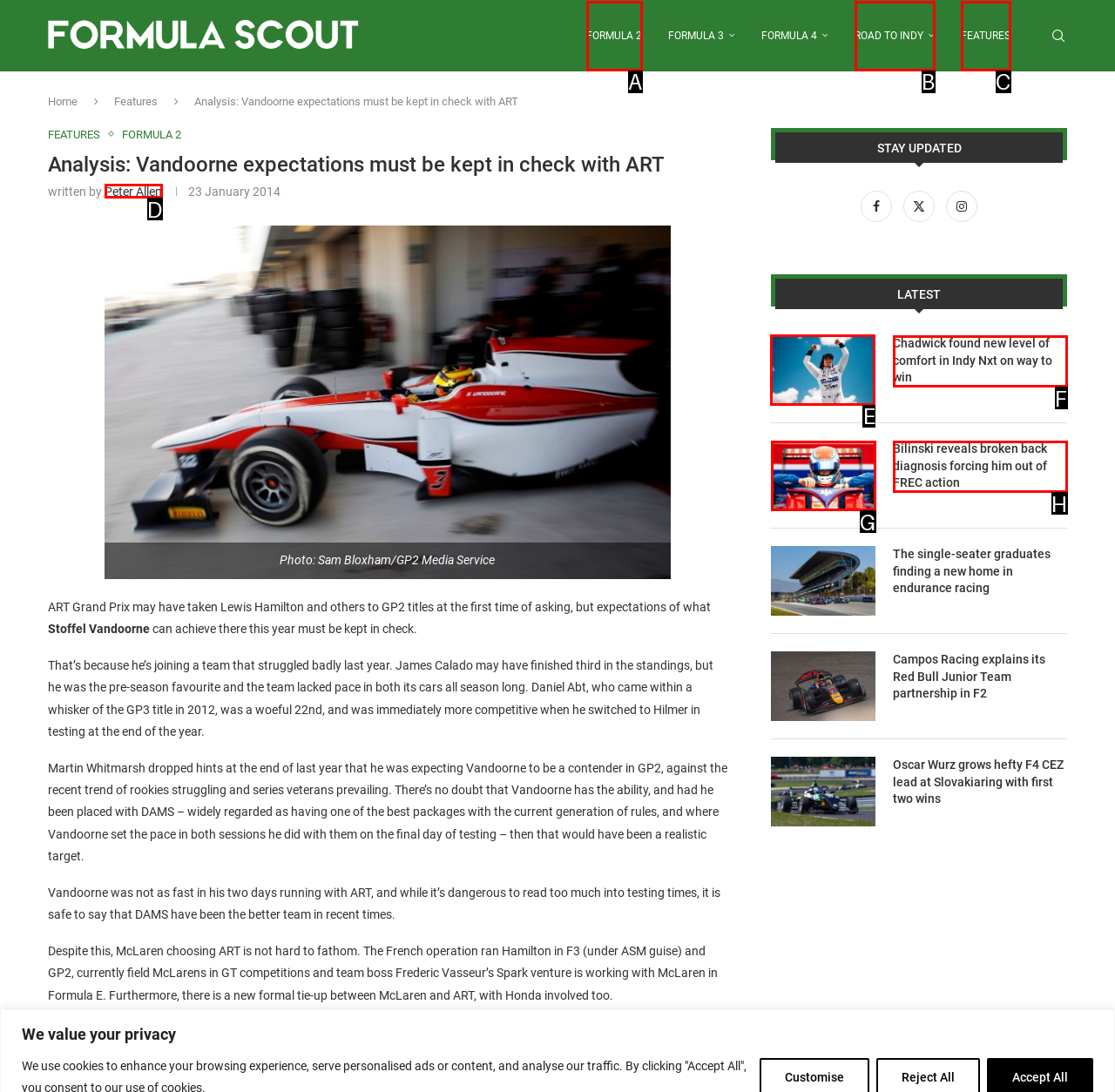Determine which HTML element should be clicked for this task: Subscribe to the newsletter
Provide the option's letter from the available choices.

None